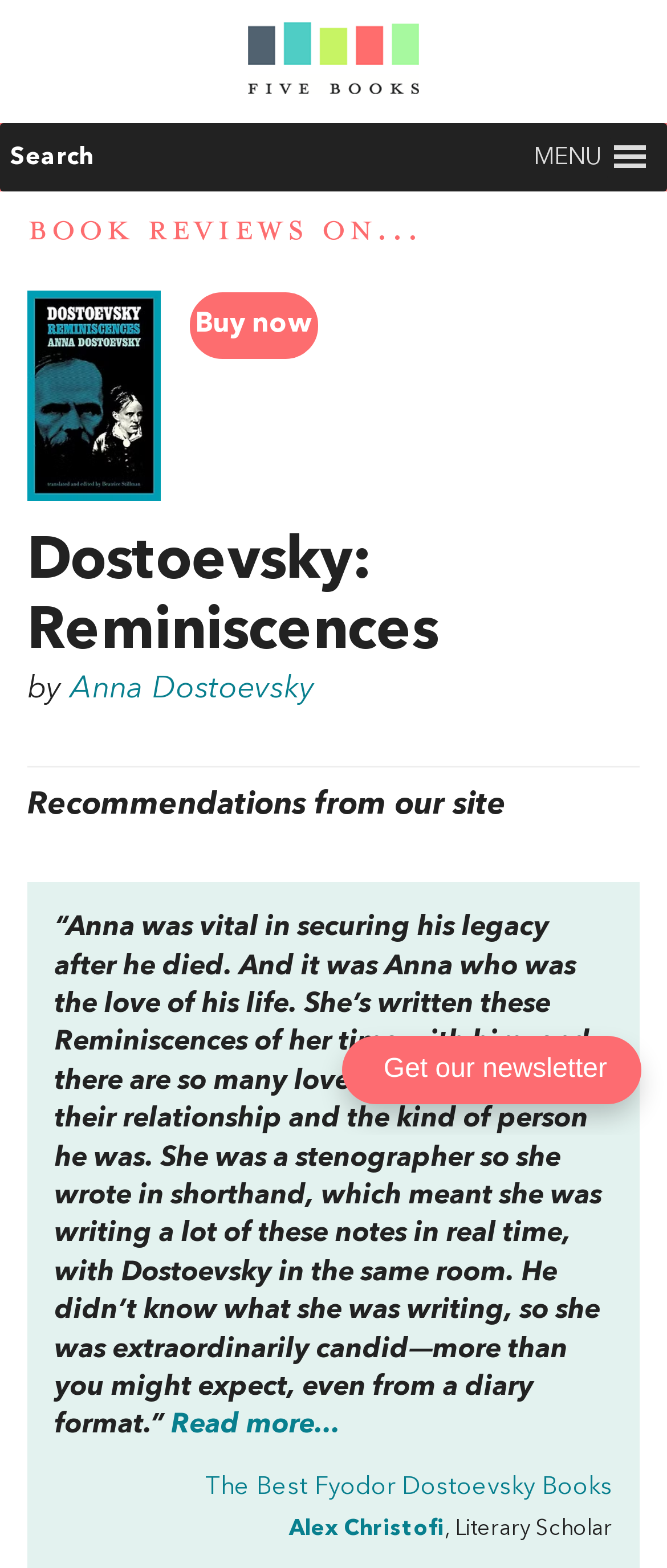Determine the bounding box coordinates of the region to click in order to accomplish the following instruction: "Click on the Five Books link". Provide the coordinates as four float numbers between 0 and 1, specifically [left, top, right, bottom].

[0.372, 0.014, 0.628, 0.039]